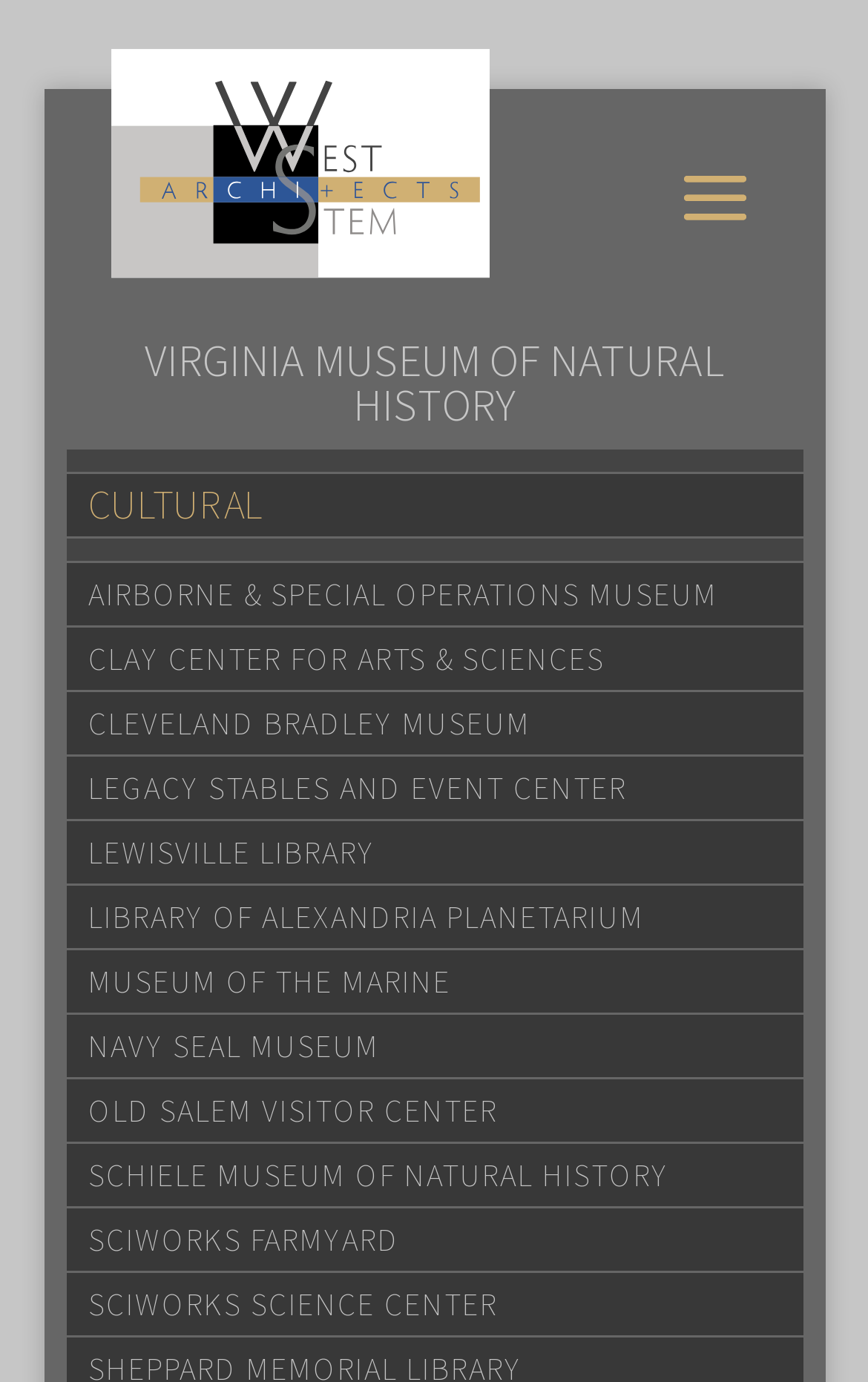Identify the bounding box coordinates necessary to click and complete the given instruction: "Browse articles by category".

None